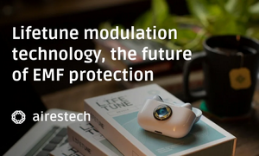Use the details in the image to answer the question thoroughly: 
What is the theme reinforced by the cozy mug in the background?

The cozy mug in the background hints at a relaxed environment, which reinforces the theme of health and wellness, aligning with the product's purpose of providing EMF protection.